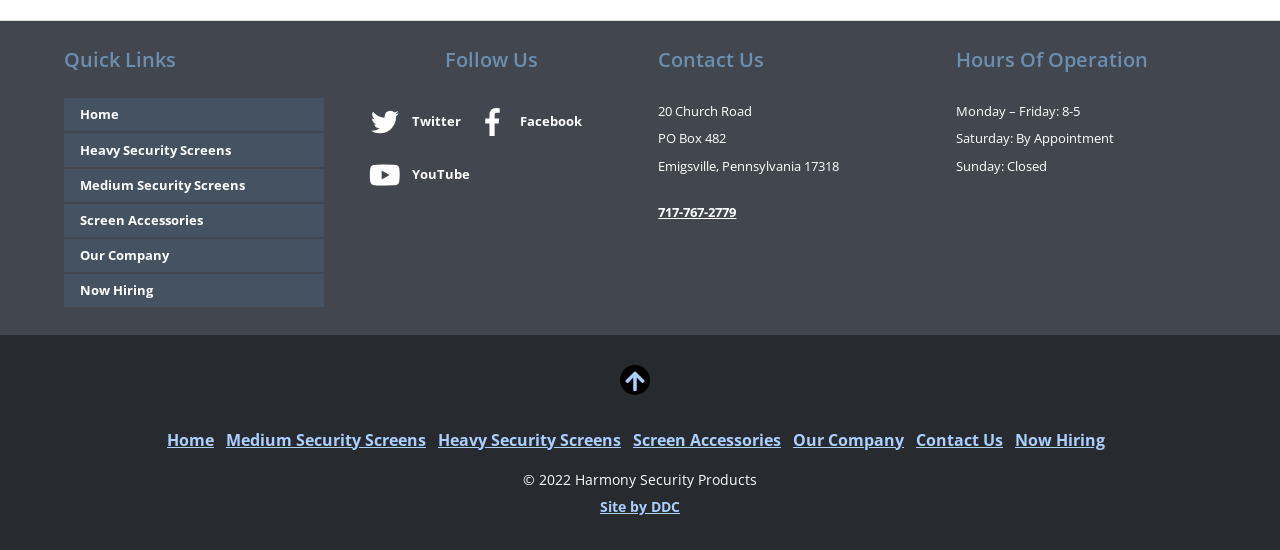What are the company's hours of operation on Saturday?
Give a detailed explanation using the information visible in the image.

The hours of operation are listed in the 'Hours Of Operation' section, which indicates that the company is open by appointment on Saturdays.